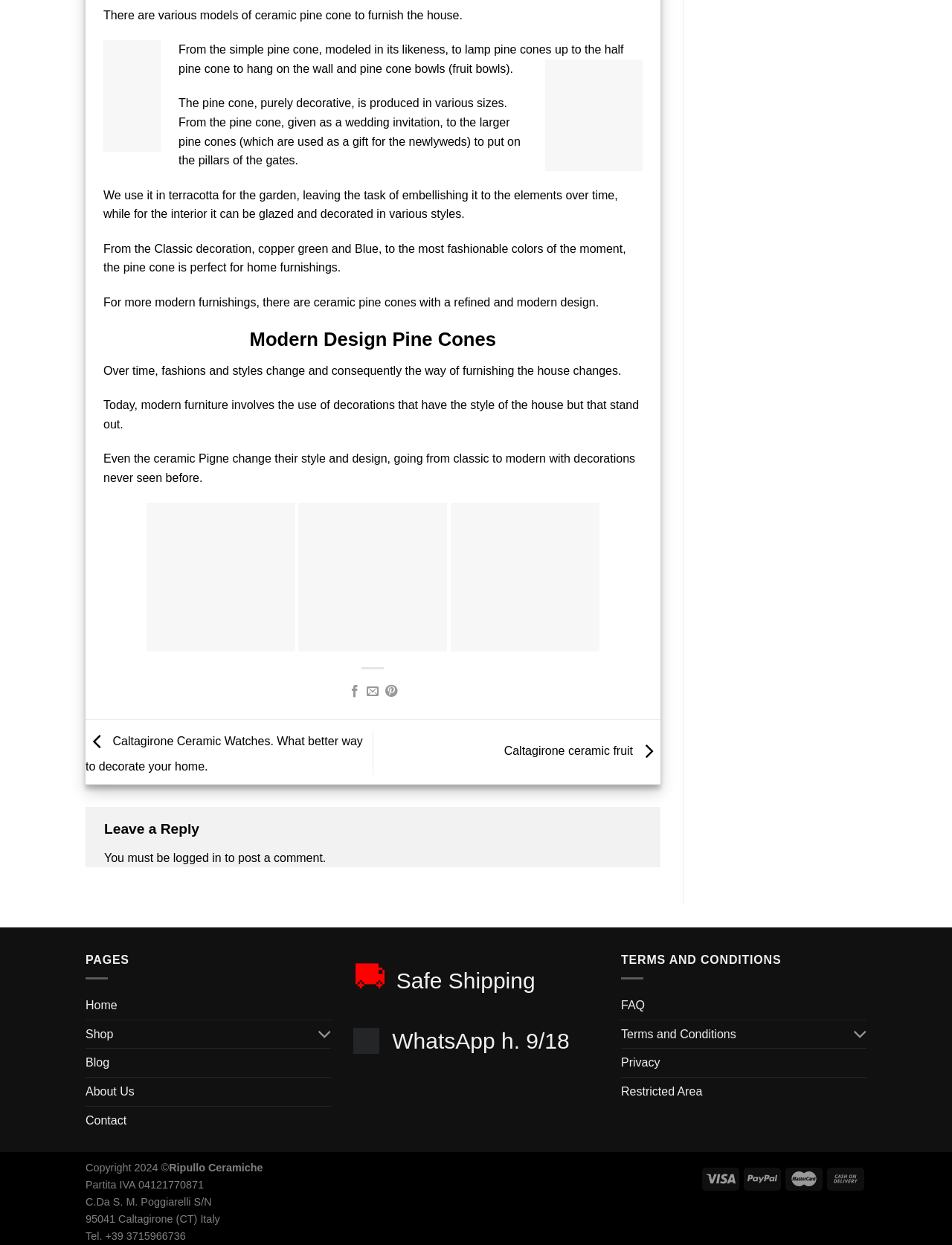Identify the coordinates of the bounding box for the element that must be clicked to accomplish the instruction: "Follow the link to 'Ceramic home furnishing products'".

[0.154, 0.458, 0.31, 0.468]